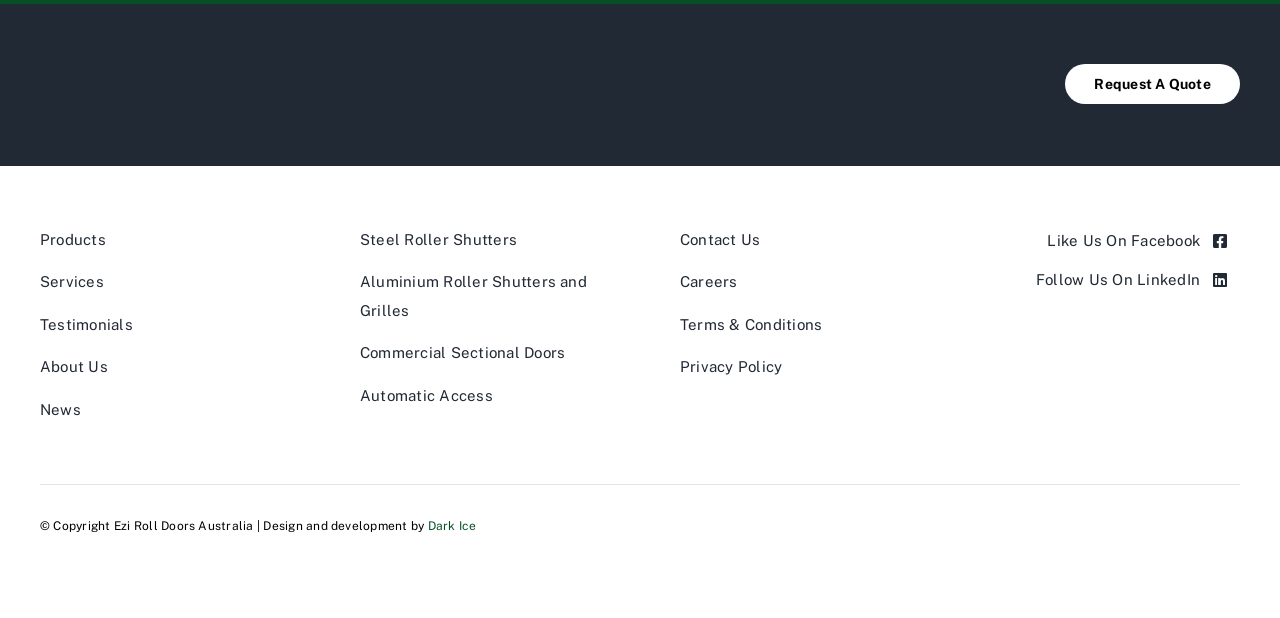What is the last link in the third navigation menu?
Use the image to answer the question with a single word or phrase.

Privacy Policy